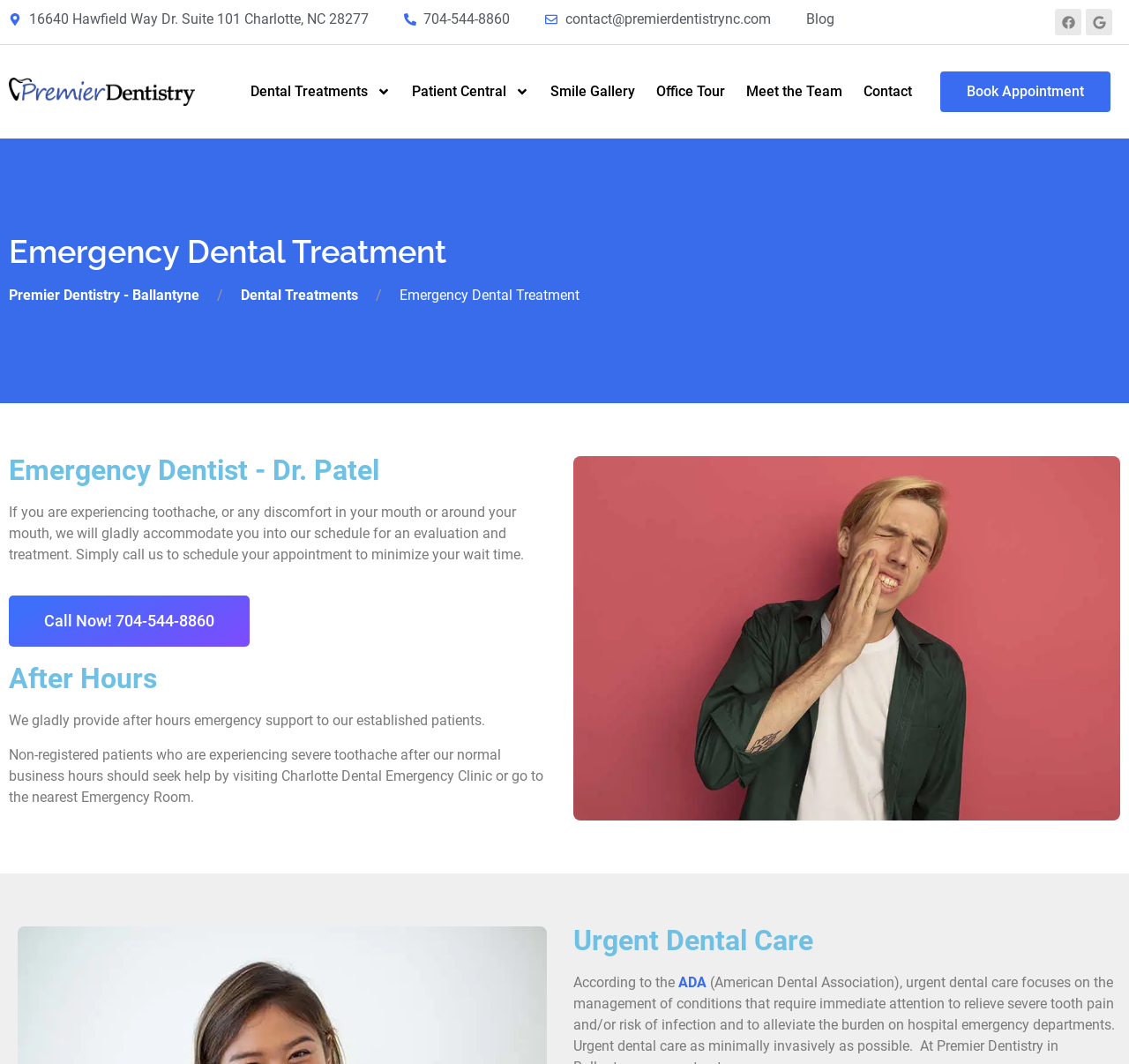Locate the bounding box for the described UI element: "Call Now! 704-544-8860". Ensure the coordinates are four float numbers between 0 and 1, formatted as [left, top, right, bottom].

[0.008, 0.56, 0.221, 0.608]